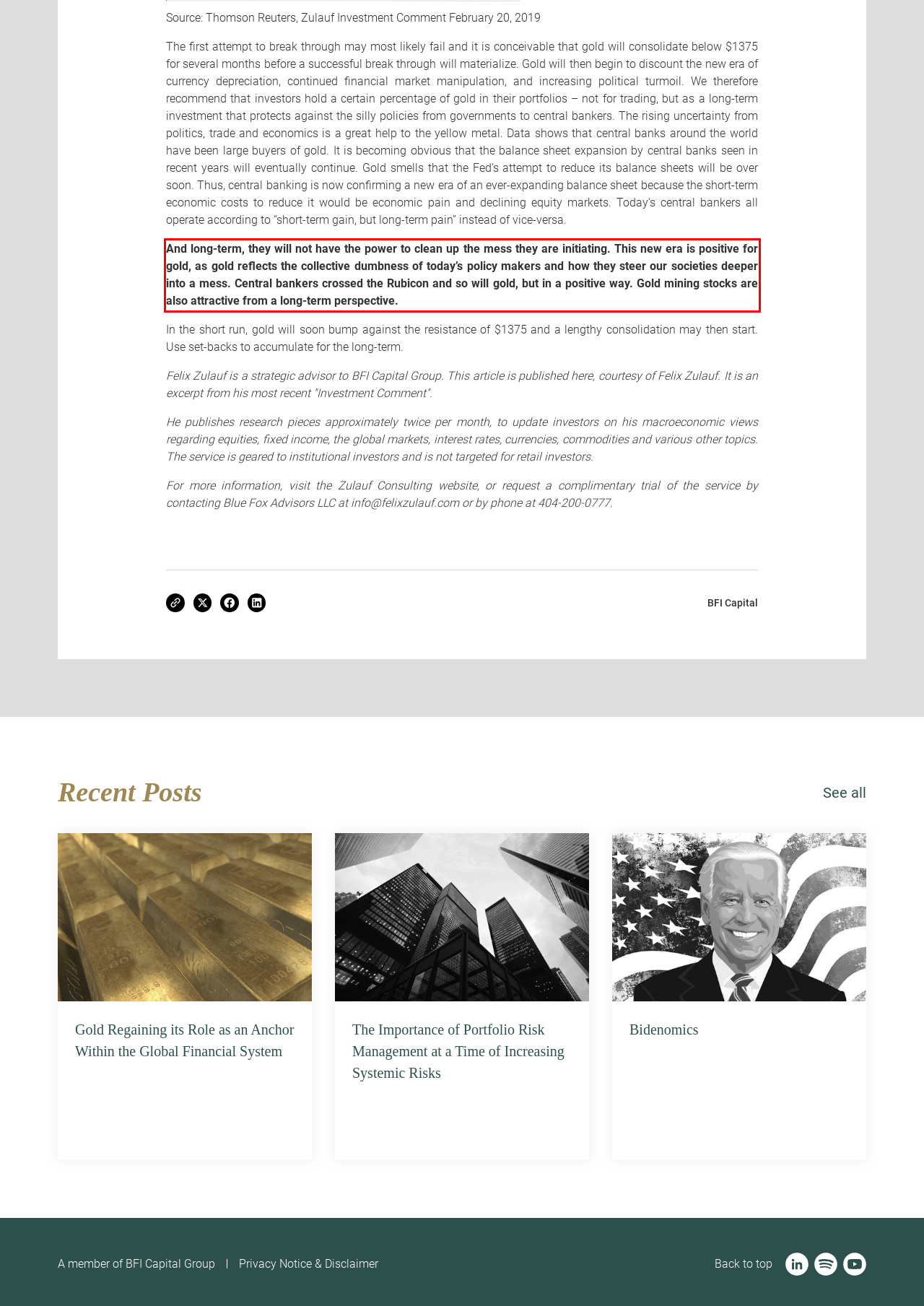Given a screenshot of a webpage containing a red bounding box, perform OCR on the text within this red bounding box and provide the text content.

And long-term, they will not have the power to clean up the mess they are initiating. This new era is positive for gold, as gold reflects the collective dumbness of today’s policy makers and how they steer our societies deeper into a mess. Central bankers crossed the Rubicon and so will gold, but in a positive way. Gold mining stocks are also attractive from a long-term perspective.